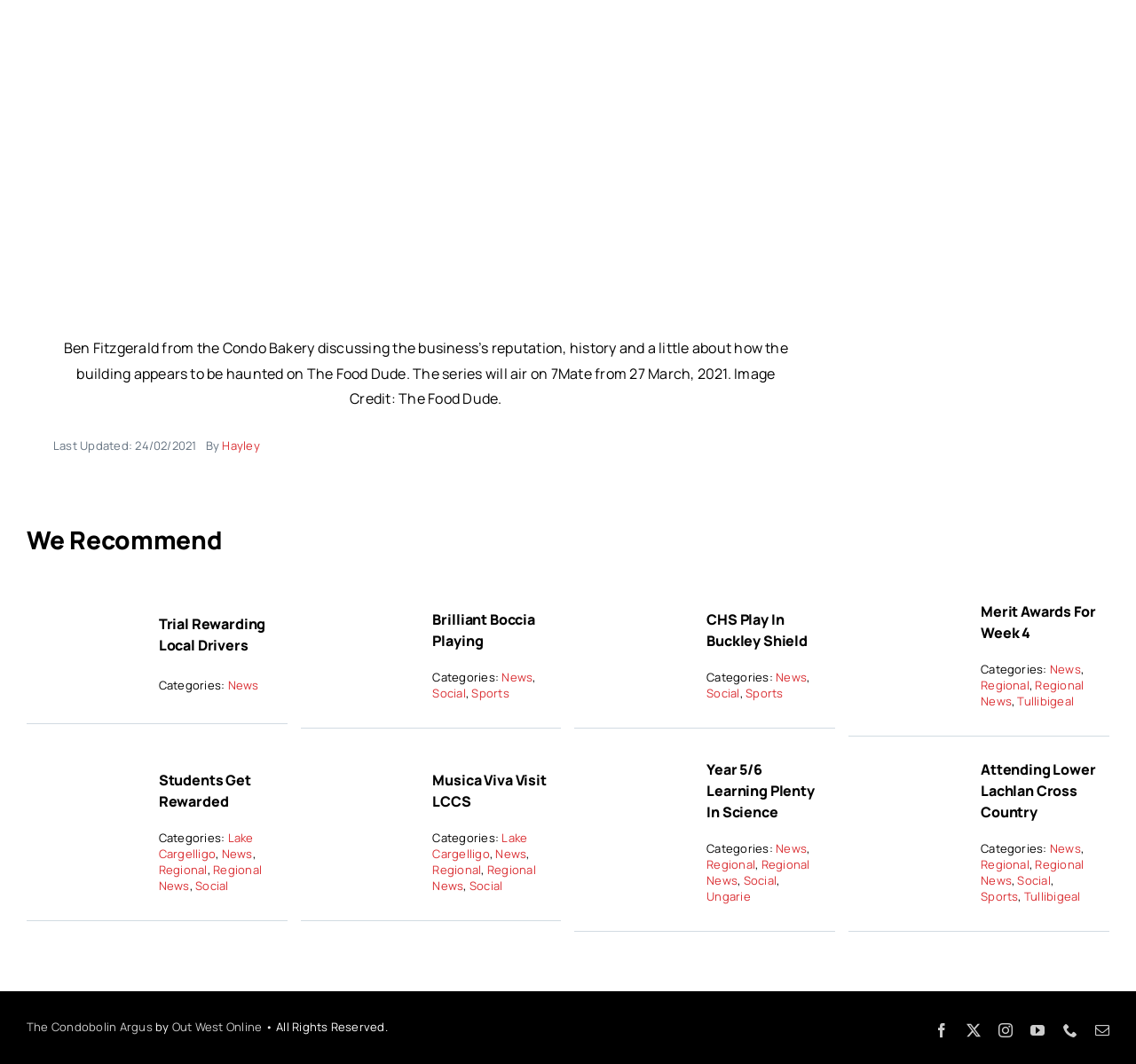Specify the bounding box coordinates for the region that must be clicked to perform the given instruction: "Enter text in the 'Subscribe' field".

None